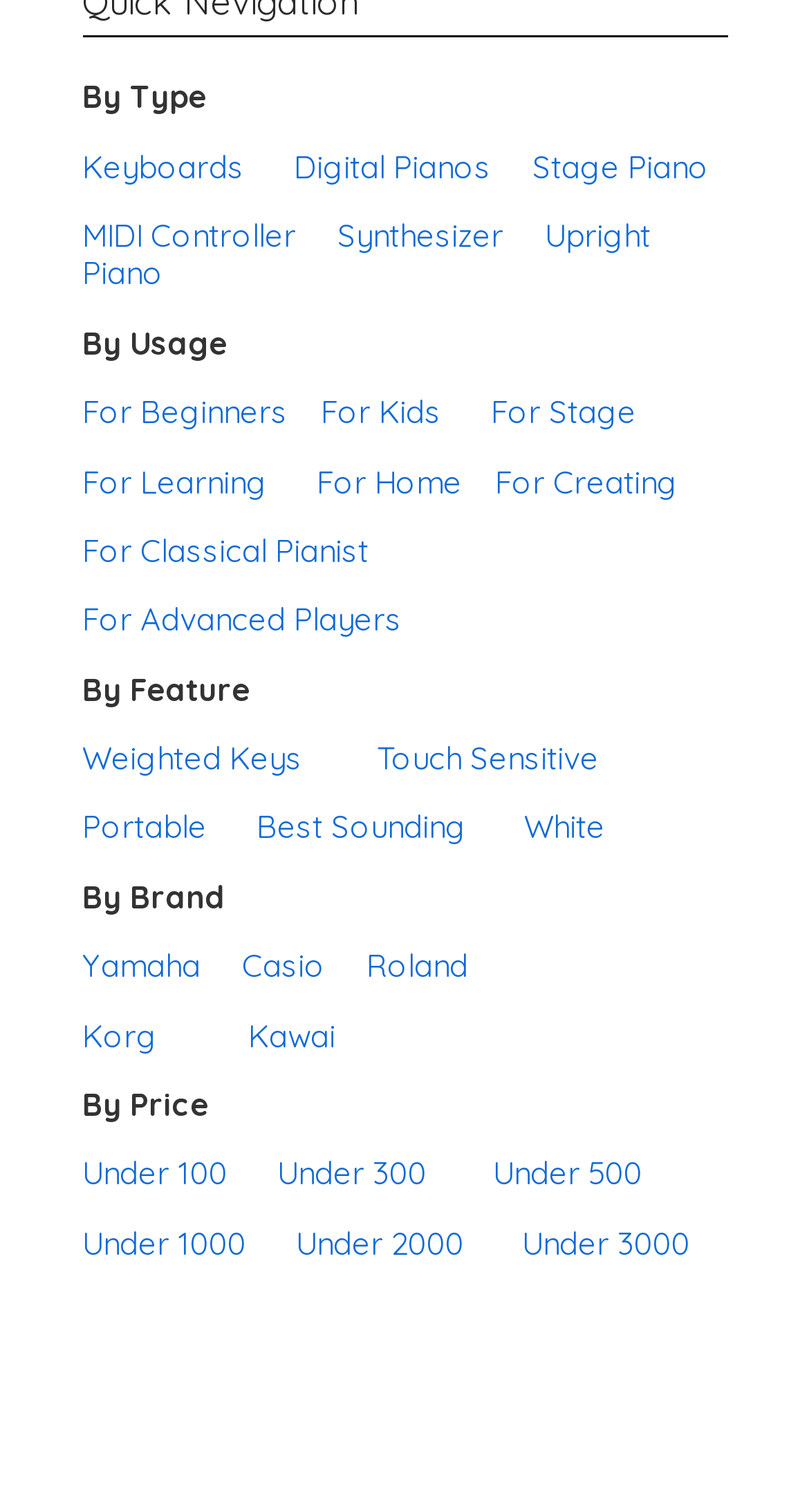Determine the bounding box coordinates of the UI element described below. Use the format (top-left x, top-left y, bottom-right x, bottom-right y) with floating point numbers between 0 and 1: For Classical Pianist

[0.101, 0.351, 0.455, 0.377]